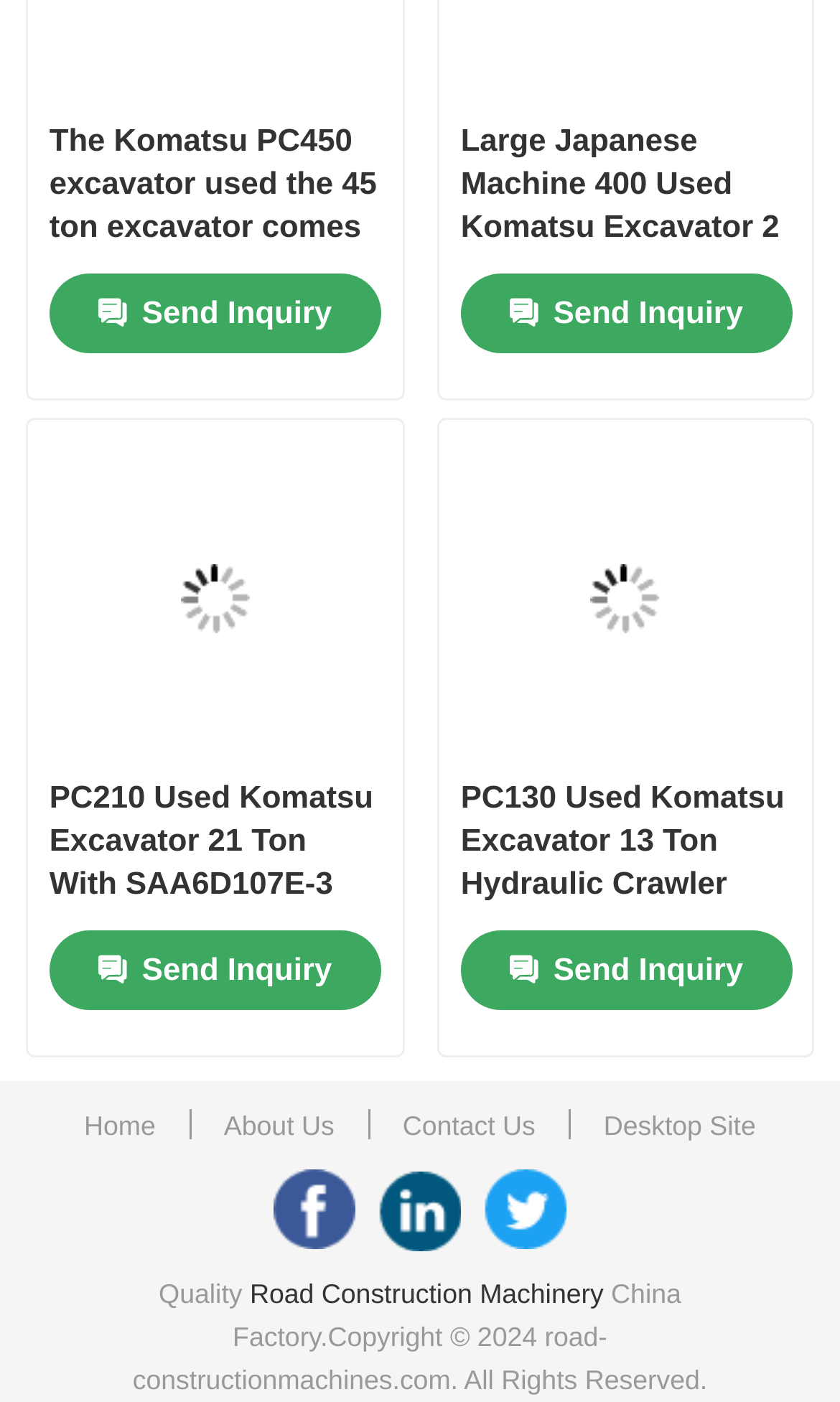Determine the bounding box coordinates of the region that needs to be clicked to achieve the task: "Click on the 'Home' link".

[0.08, 0.115, 0.92, 0.199]